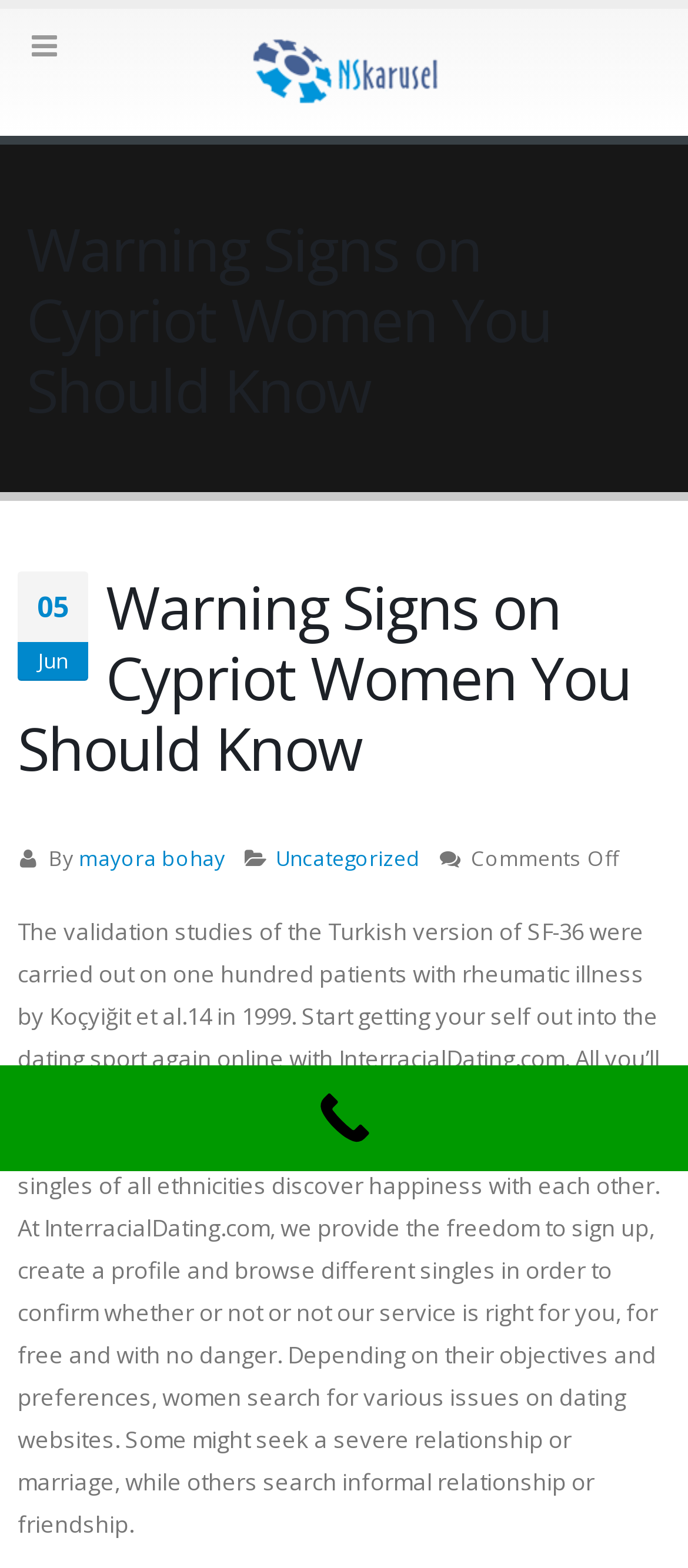Determine the bounding box coordinates for the HTML element described here: "mayora bohay".

[0.115, 0.538, 0.327, 0.556]